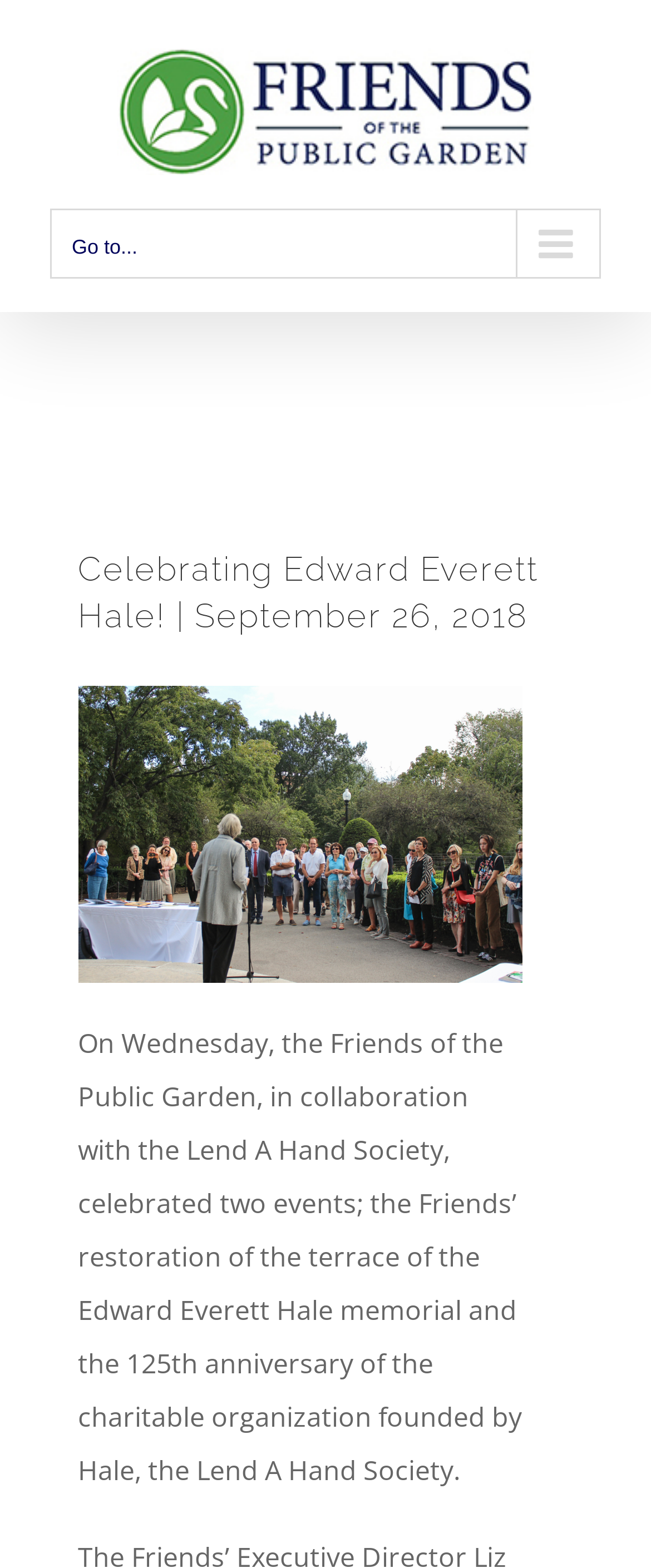What is the purpose of the button with the text 'Go to...'?
Look at the image and respond with a one-word or short phrase answer.

To open the main menu